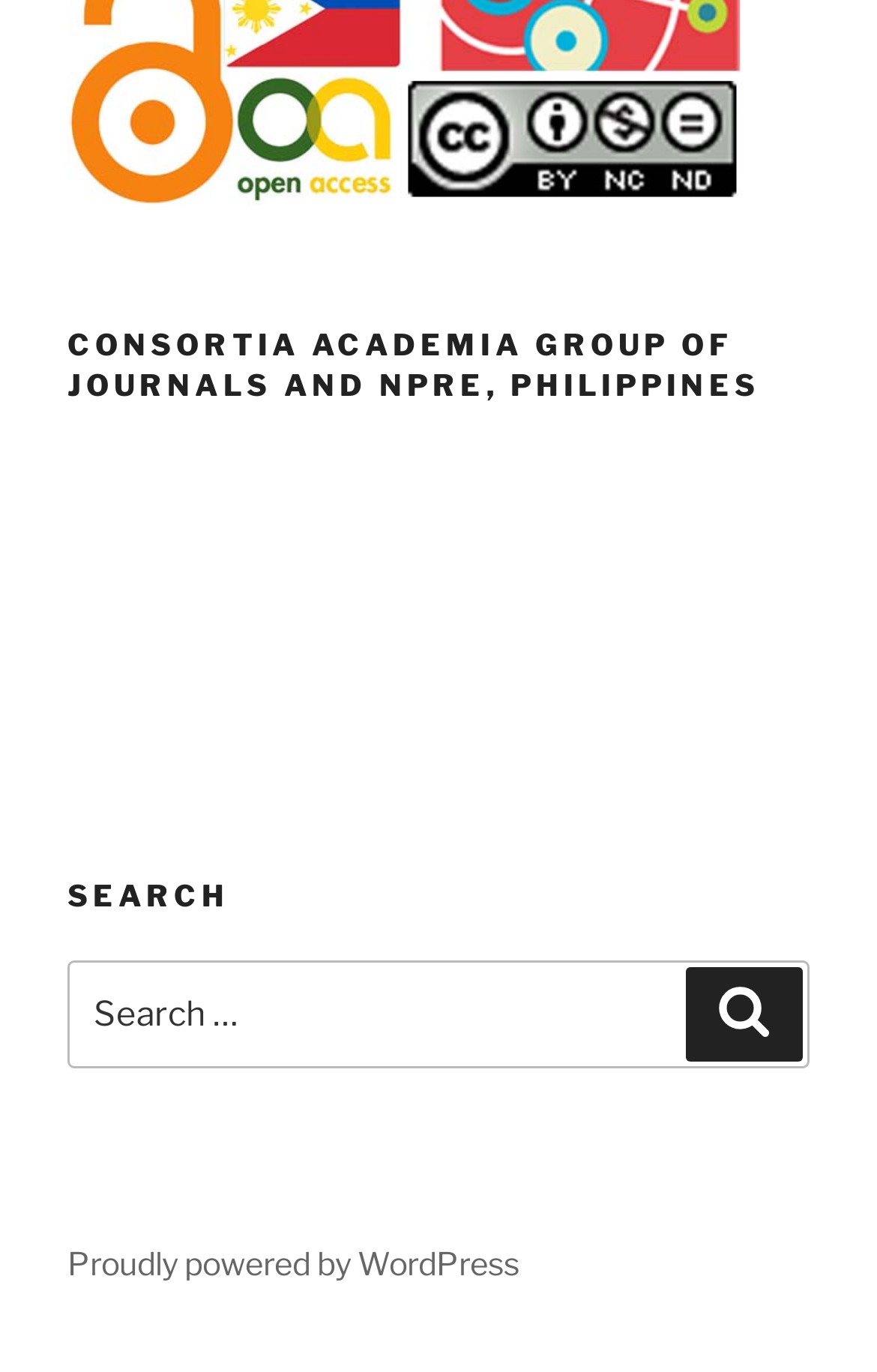Based on the element description: "Search", identify the UI element and provide its bounding box coordinates. Use four float numbers between 0 and 1, [left, top, right, bottom].

[0.782, 0.705, 0.915, 0.774]